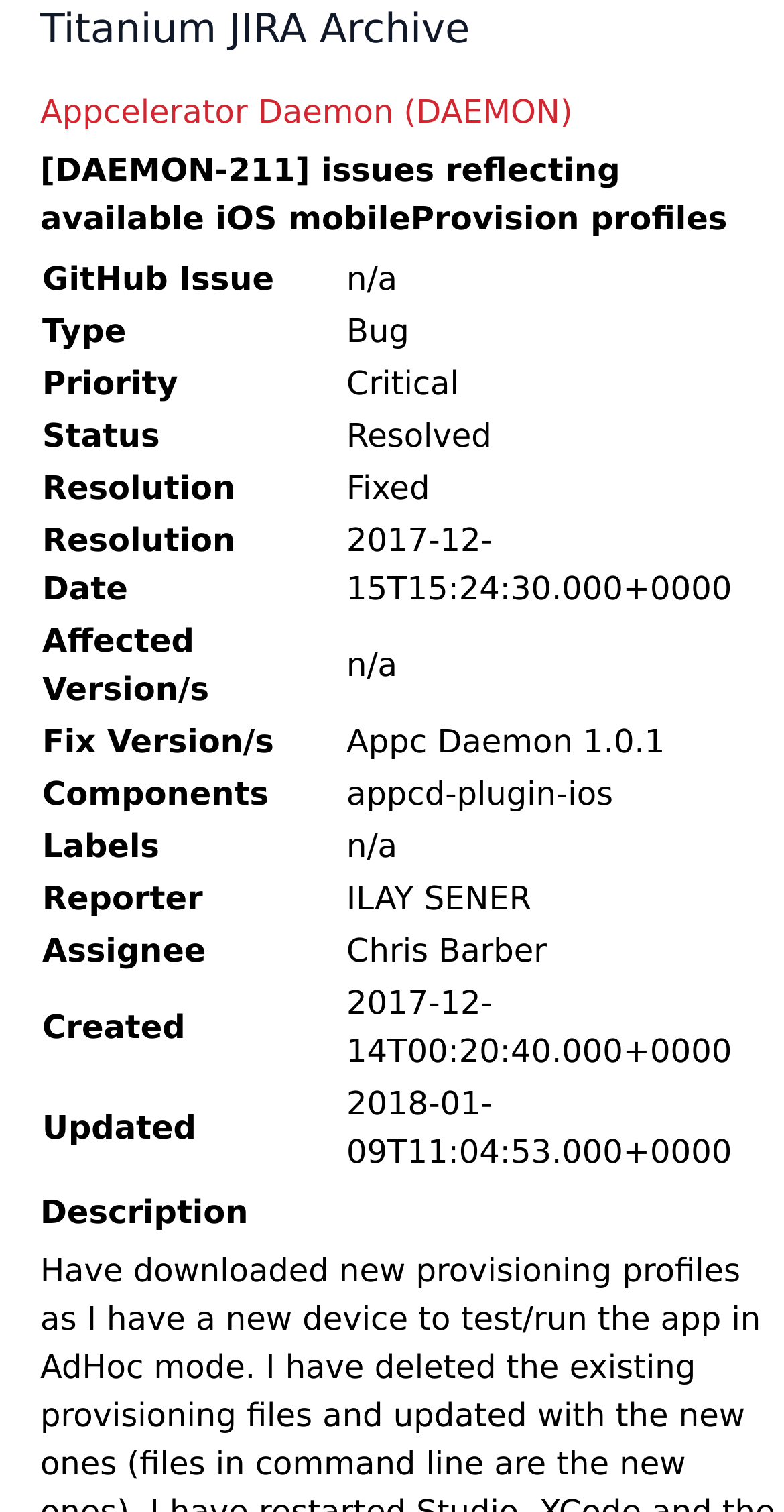Please respond to the question with a concise word or phrase:
When was the issue created?

2017-12-14T00:20:40.000+0000